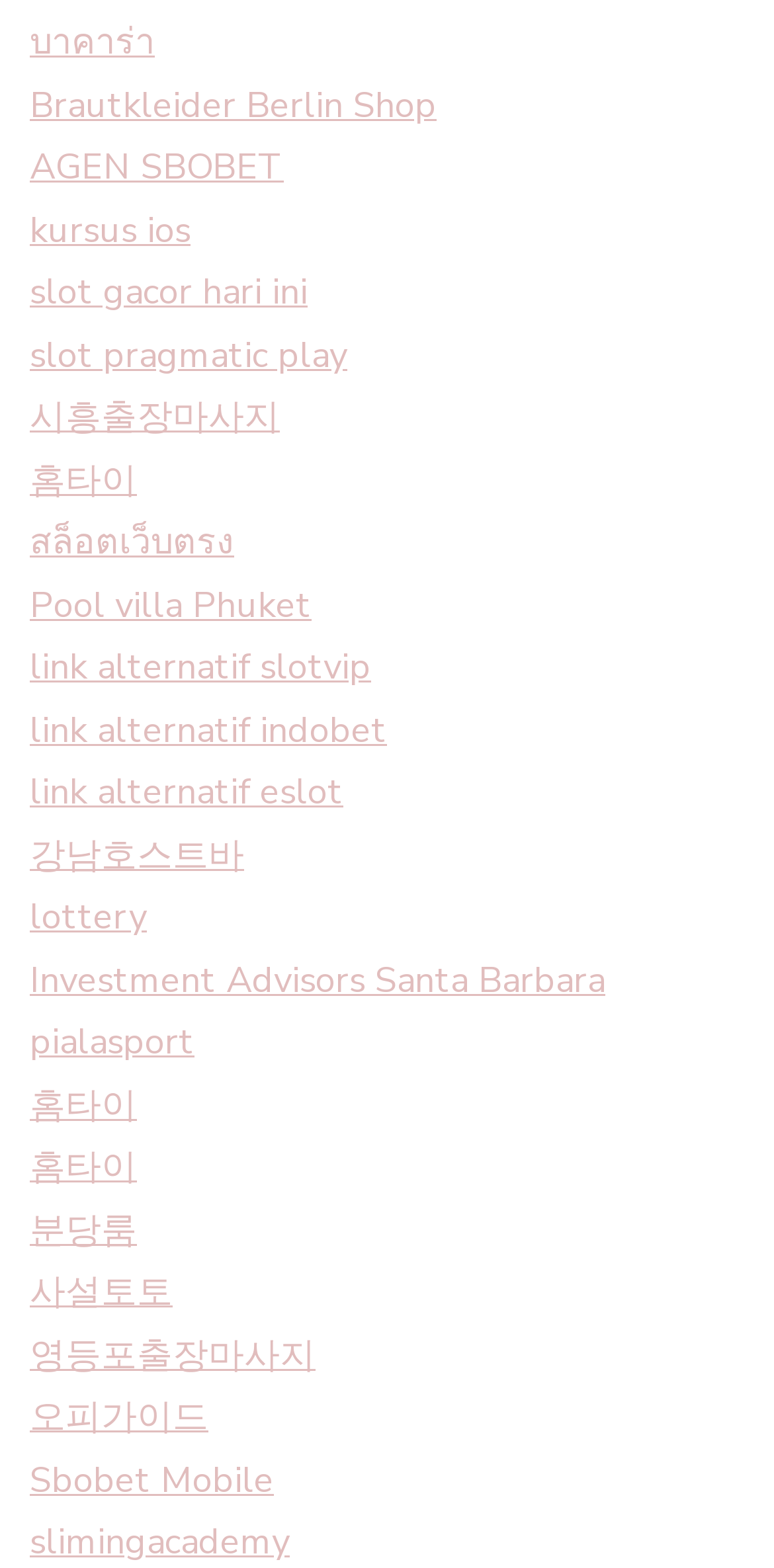Given the description "Investment Advisors Santa Barbara", determine the bounding box of the corresponding UI element.

[0.038, 0.609, 0.782, 0.64]